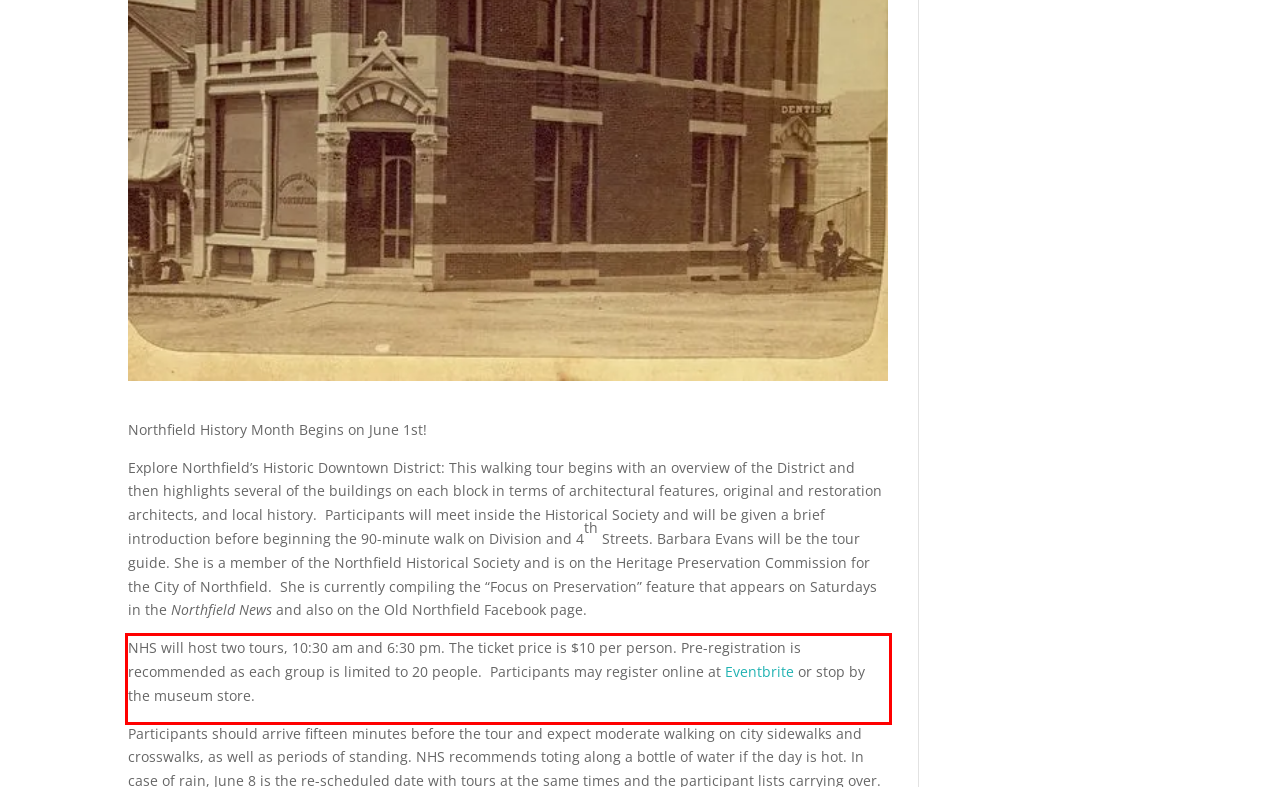Please extract the text content within the red bounding box on the webpage screenshot using OCR.

NHS will host two tours, 10:30 am and 6:30 pm. The ticket price is $10 per person. Pre-registration is recommended as each group is limited to 20 people. Participants may register online at Eventbrite or stop by the museum store.